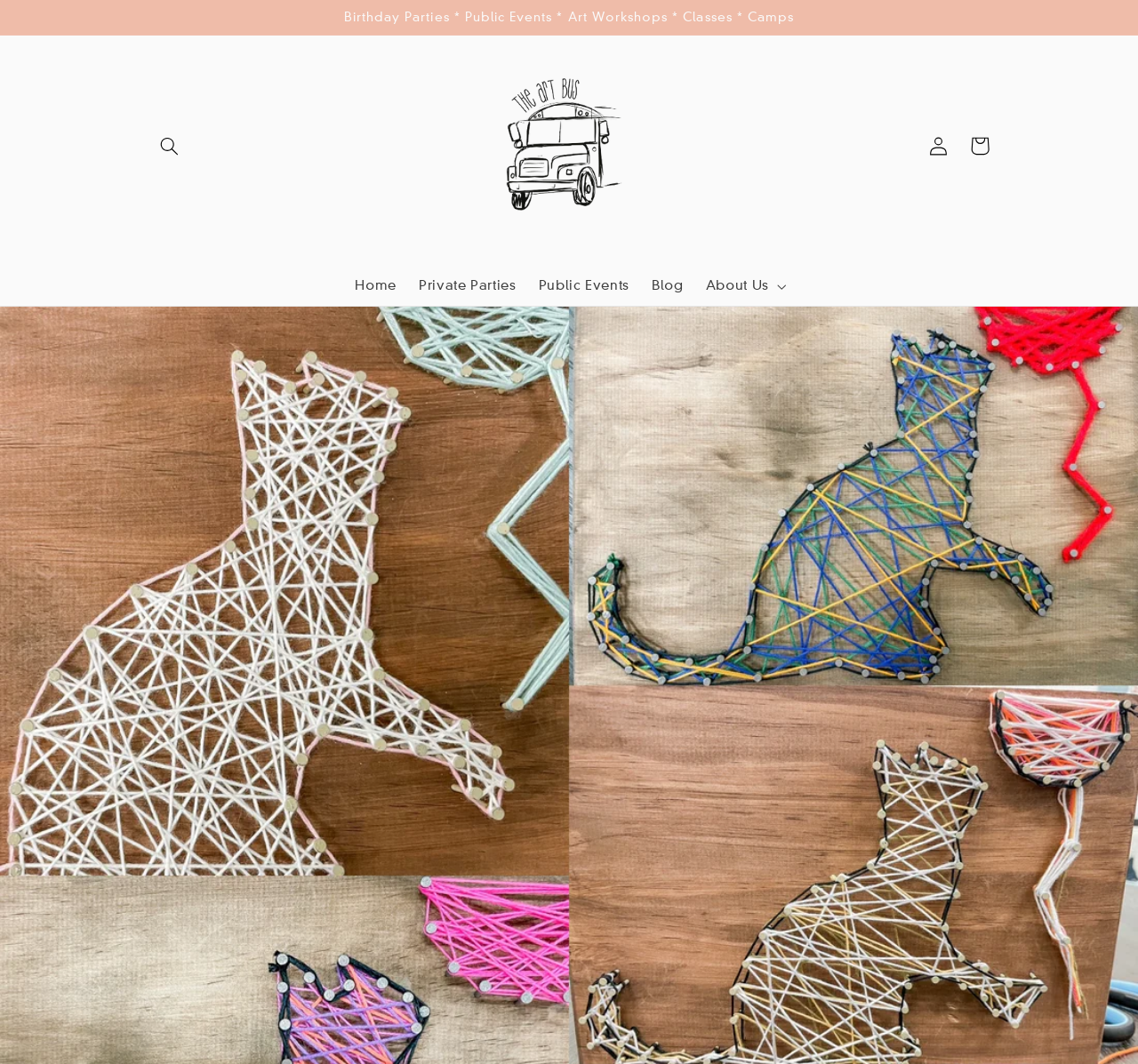Generate a comprehensive caption for the webpage you are viewing.

The webpage is about "Cat String Art" by theartbusbyemma. At the top, there is an announcement section that spans the entire width of the page, containing a brief description of the services offered, including birthday parties, public events, art workshops, classes, and camps. 

Below the announcement section, there is a search button located on the left side of the page. On the right side of the page, there is a link to theartbusbyemma's homepage, accompanied by an image of the same name. 

Underneath, there is a navigation menu with links to different sections of the website, including Home, Private Parties, Public Events, Blog, and About Us. The About Us link is a dropdown menu. 

On the top right corner of the page, there are two links: Log in and Cart.